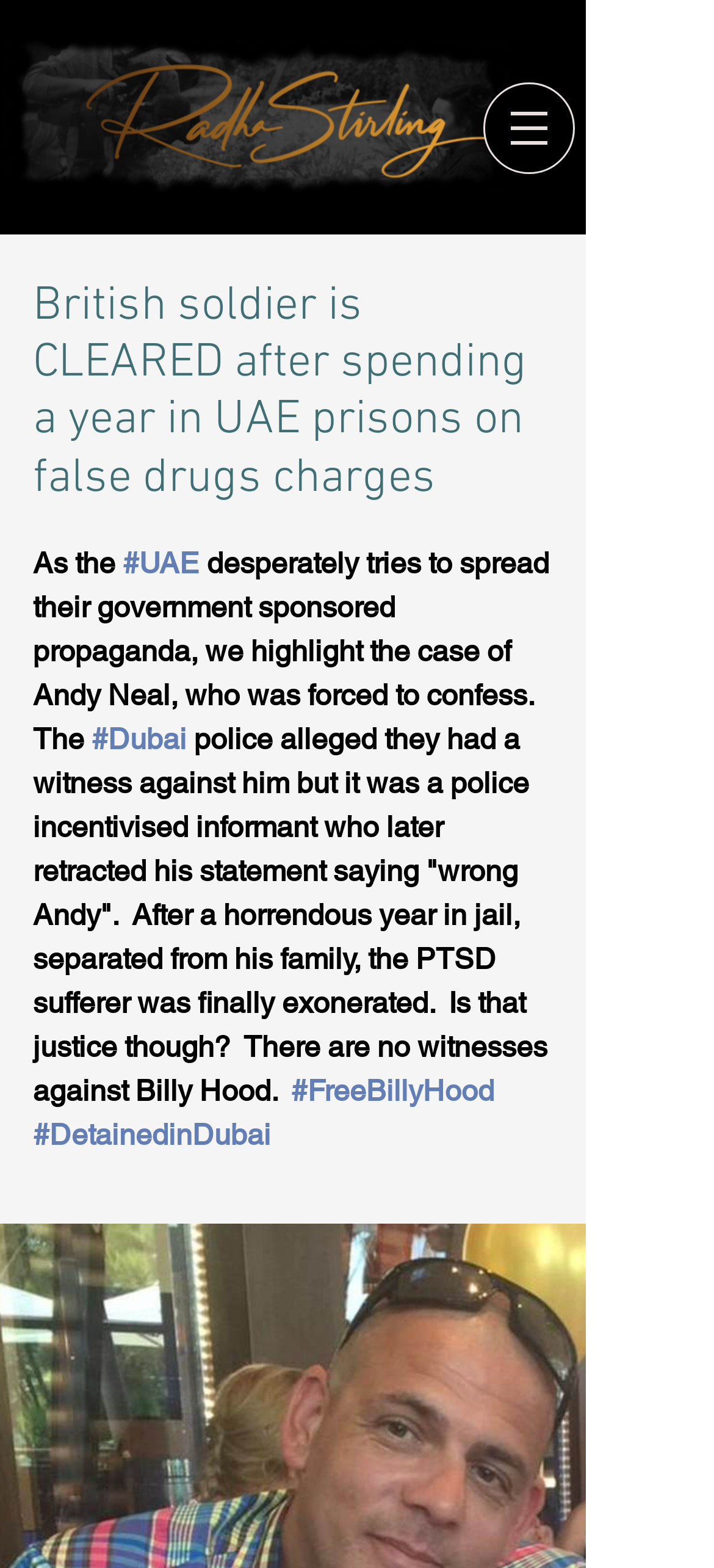Describe every aspect of the webpage in a detailed manner.

The webpage appears to be an article or news story about a British soldier, Andy Neal, who was wrongly accused and imprisoned in the UAE. At the top of the page, there are two images, one of which is a logo, positioned side by side. Below these images, there is a navigation menu labeled "Site" with a dropdown button.

The main content of the page is a heading that spans almost the entire width of the page, with the title "British soldier is CLEARED after spending a year in UAE prisons on false drugs charges". Below this heading, there is a block of text that summarizes the story, mentioning the UAE's propaganda efforts and Andy Neal's case. The text is divided into several sections, with links to hashtags #UAE, #Dubai, #FreeBillyHood, and #DetainedinDubai scattered throughout.

The text describes how Andy Neal was forced to confess and was imprisoned for a year, separated from his family, before being exonerated. It also mentions another case, that of Billy Hood, who is still detained in Dubai without witnesses against him. The tone of the text appears to be critical of the UAE's justice system and its treatment of foreigners.